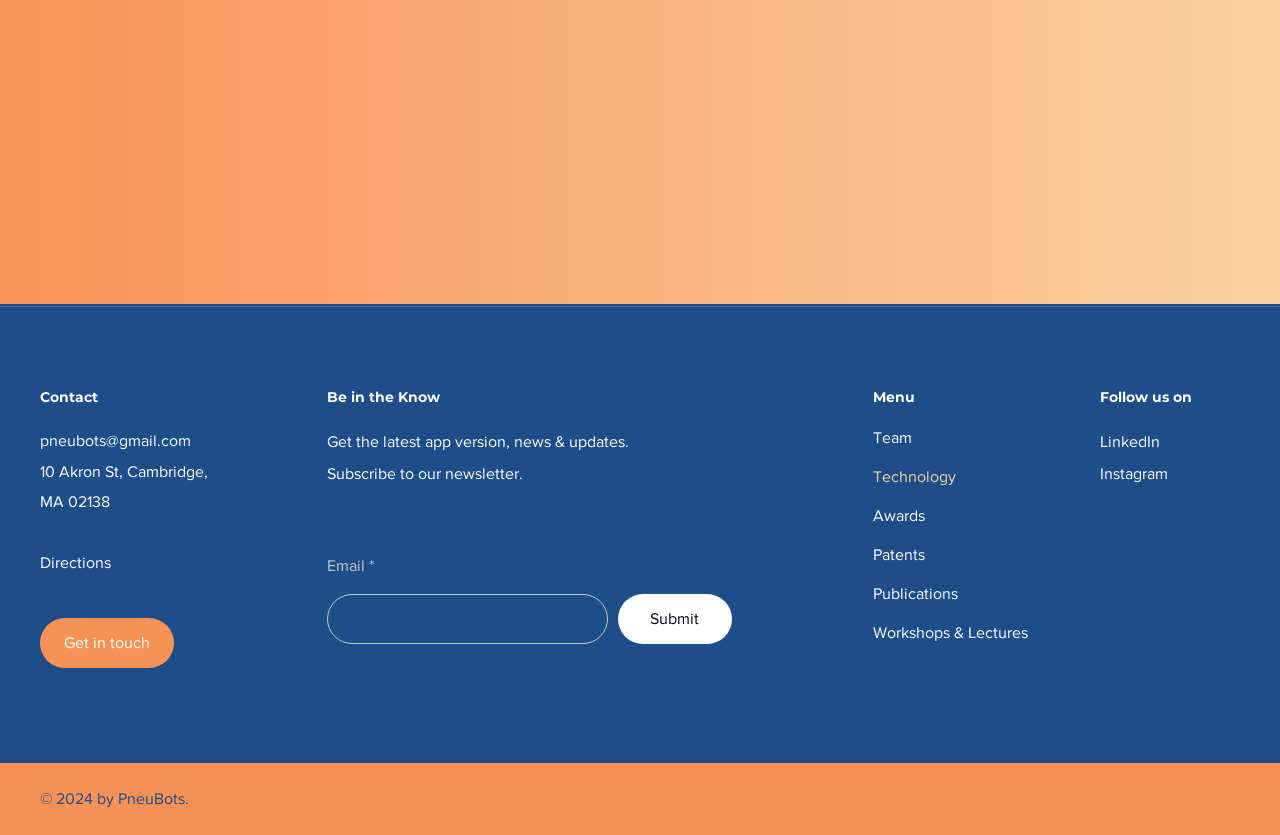How many social media platforms are listed to follow?
Could you please answer the question thoroughly and with as much detail as possible?

I found two link elements with the text 'LinkedIn' and 'Instagram' which are located at the bottom right section of the webpage, indicating that there are two social media platforms listed to follow.